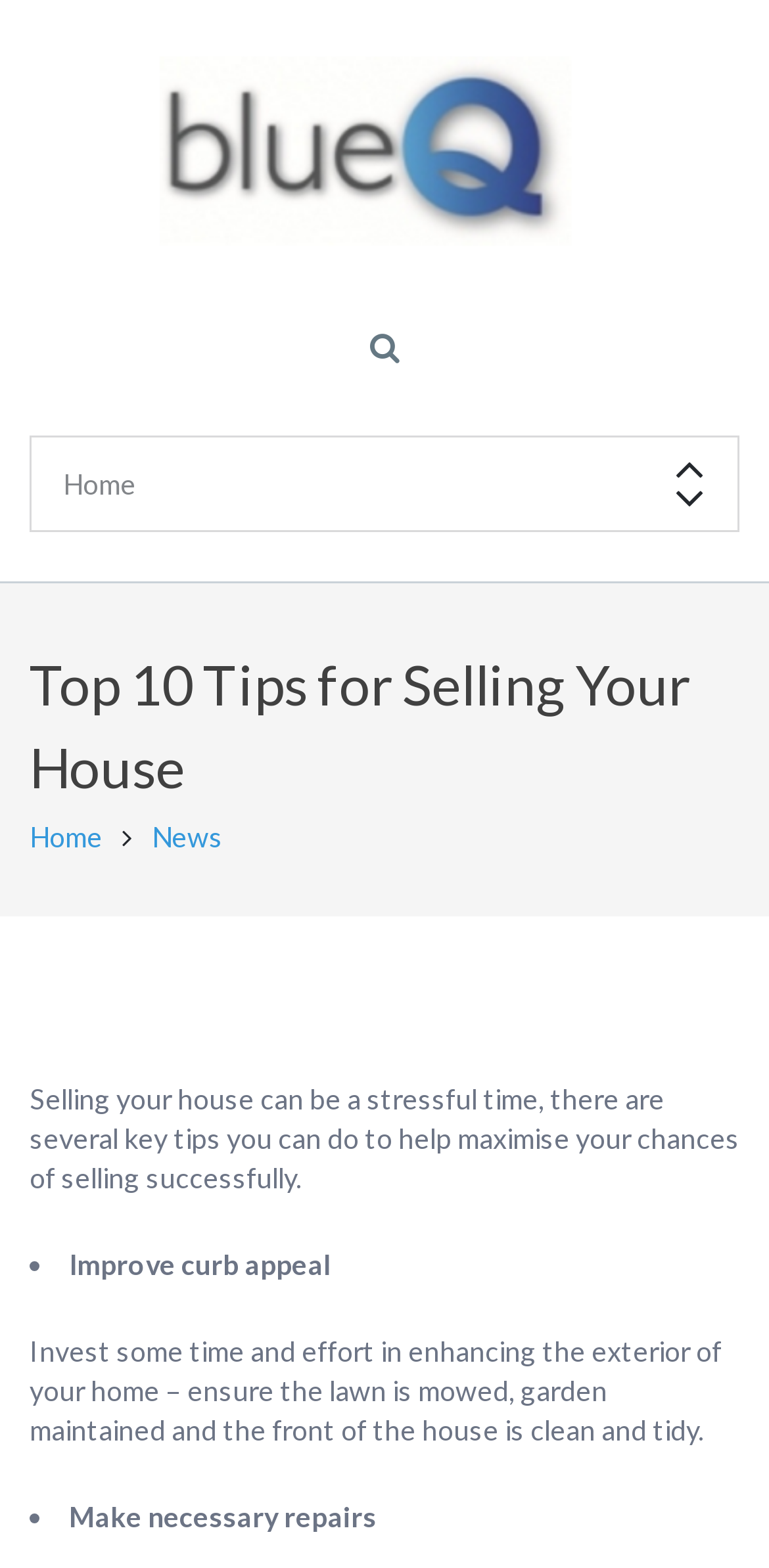Answer with a single word or phrase: 
How many list markers are present on the webpage?

2